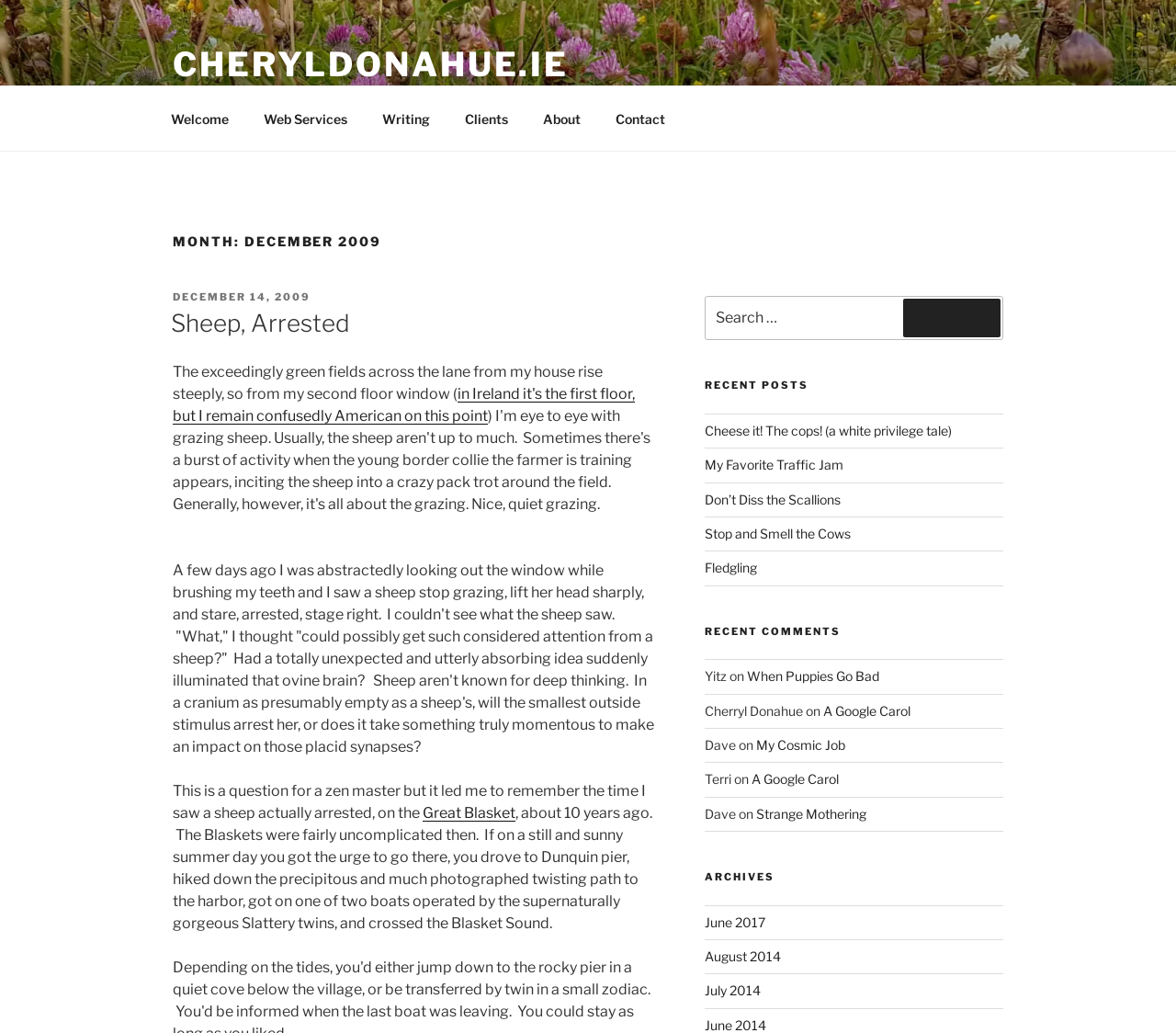Locate the bounding box coordinates for the element described below: "When Puppies Go Bad". The coordinates must be four float values between 0 and 1, formatted as [left, top, right, bottom].

[0.635, 0.647, 0.747, 0.662]